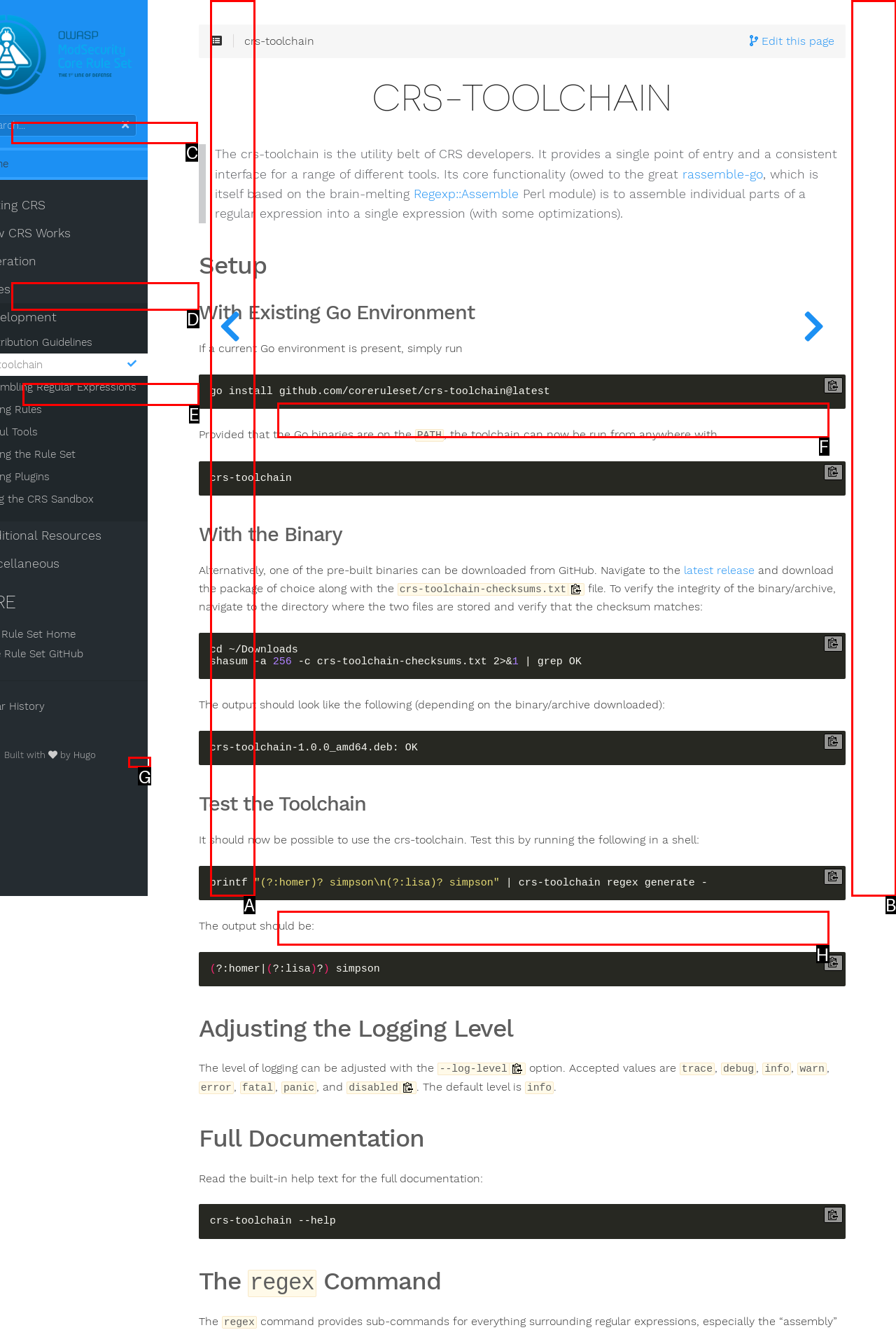Identify the HTML element I need to click to complete this task: Search for something Provide the option's letter from the available choices.

C